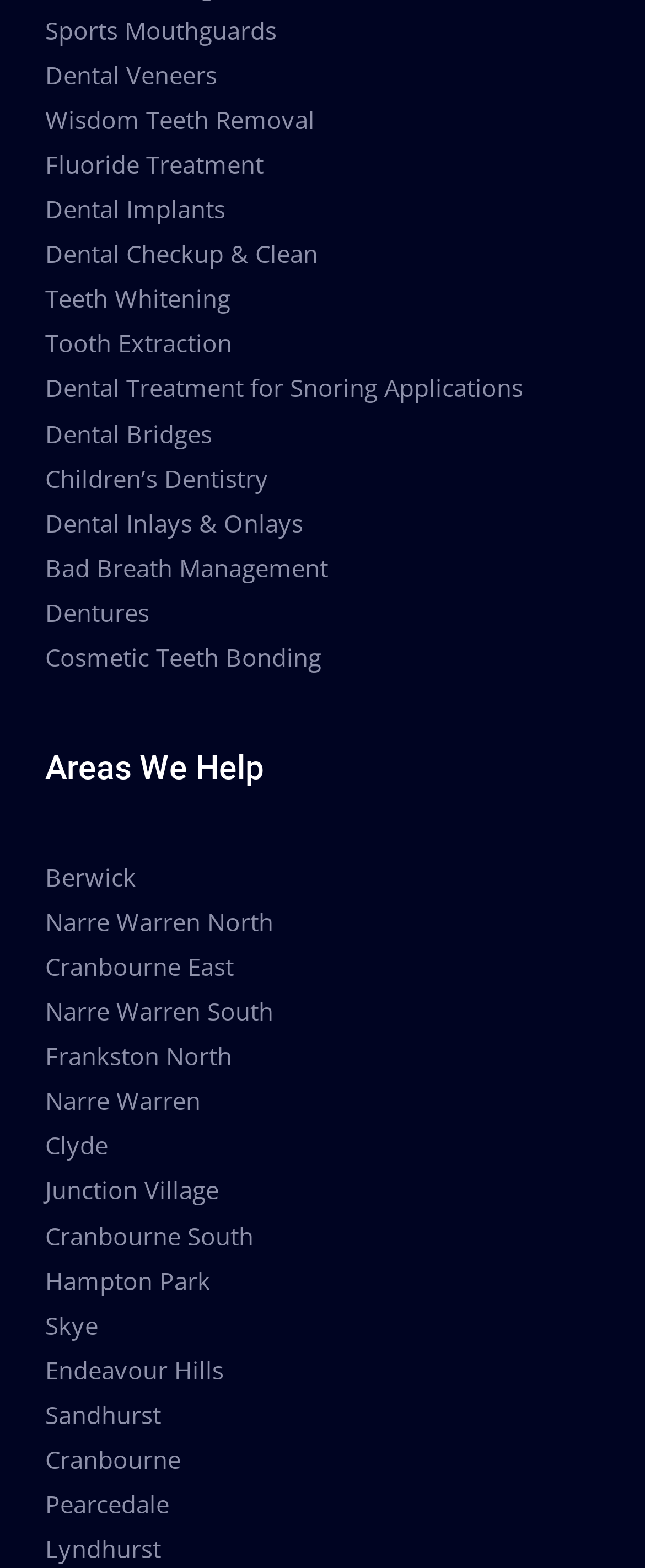Based on the element description, predict the bounding box coordinates (top-left x, top-left y, bottom-right x, bottom-right y) for the UI element in the screenshot: Narre Warren North

[0.07, 0.577, 0.424, 0.598]